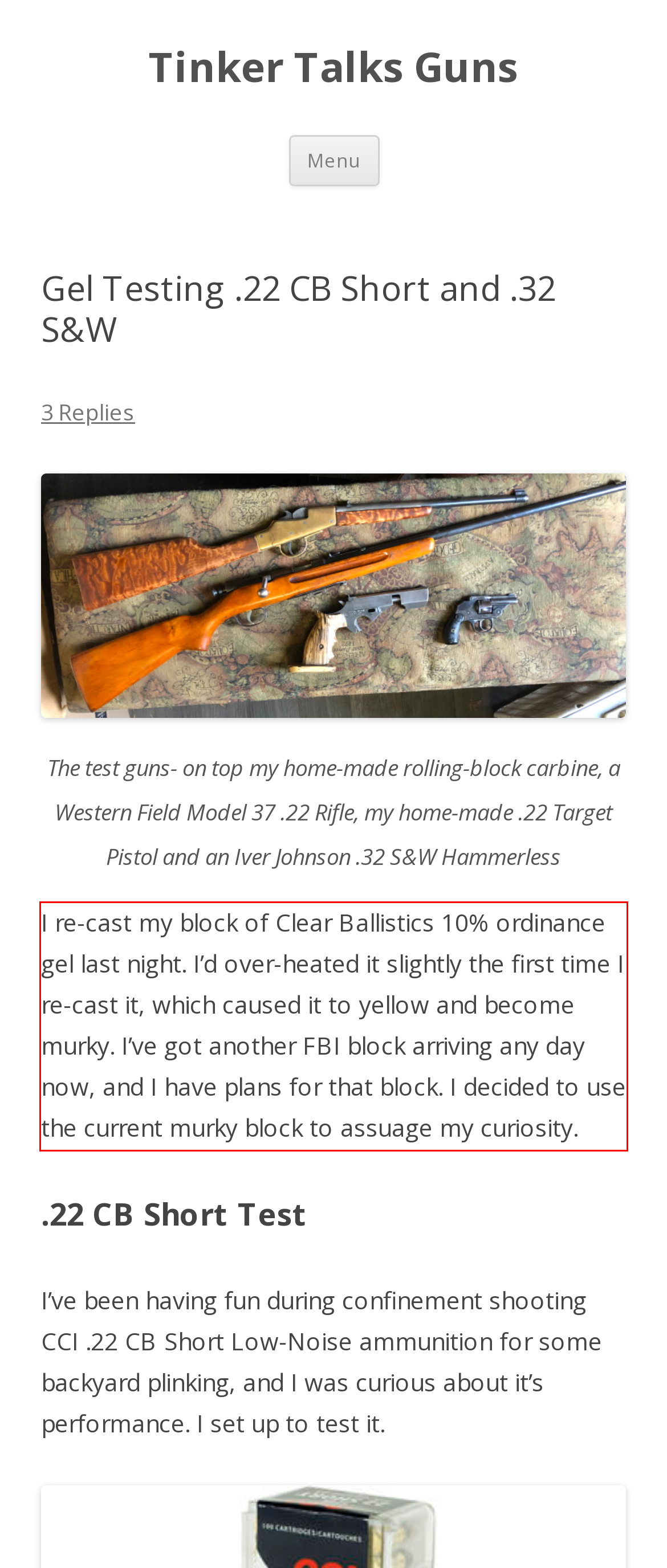Given a screenshot of a webpage containing a red rectangle bounding box, extract and provide the text content found within the red bounding box.

I re-cast my block of Clear Ballistics 10% ordinance gel last night. I’d over-heated it slightly the first time I re-cast it, which caused it to yellow and become murky. I’ve got another FBI block arriving any day now, and I have plans for that block. I decided to use the current murky block to assuage my curiosity.